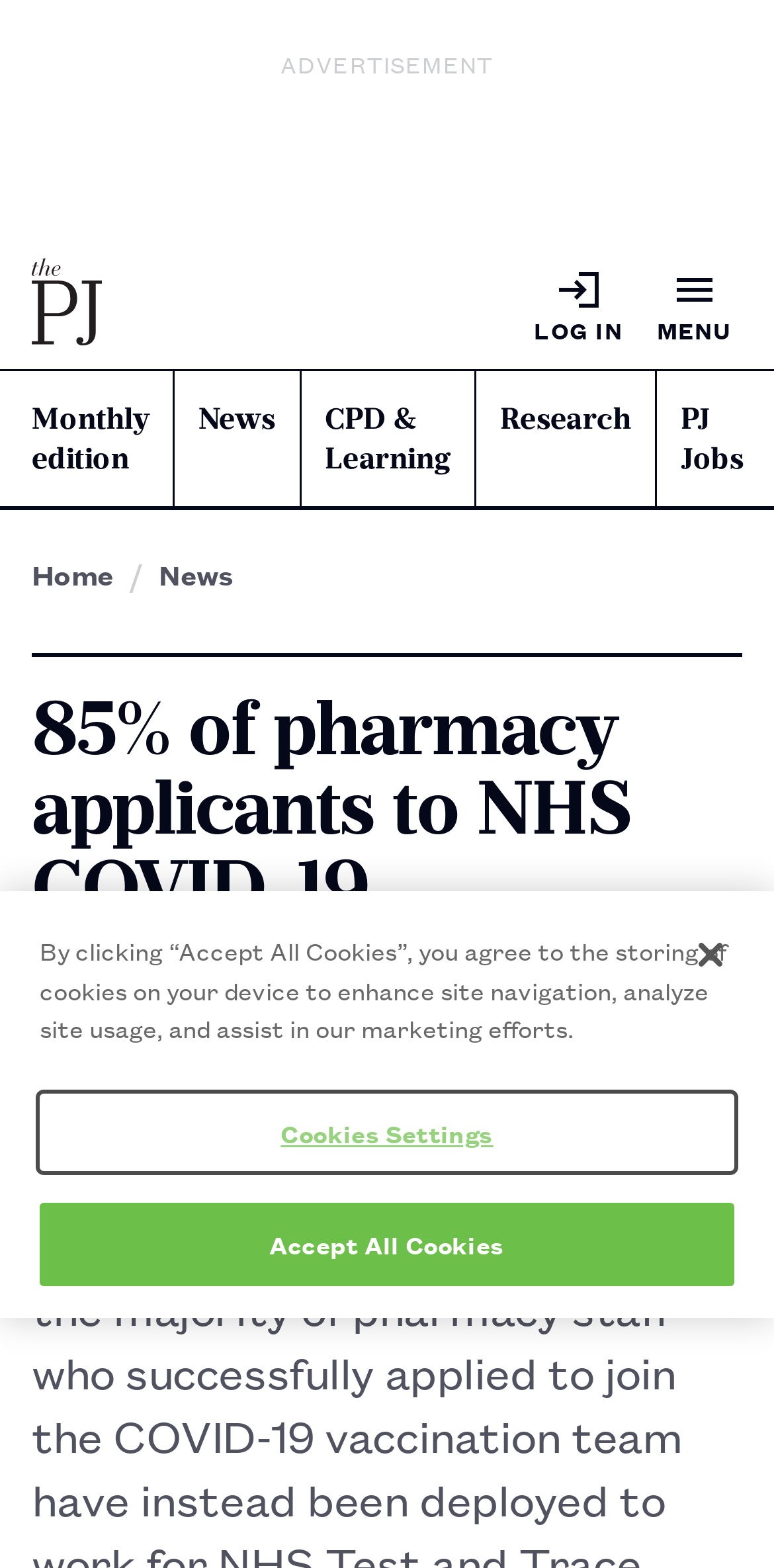How many main navigation links are there?
Look at the webpage screenshot and answer the question with a detailed explanation.

There are five main navigation links on the webpage, which are 'Monthly edition', 'News', 'CPD & Learning', 'Research', and 'Home'.